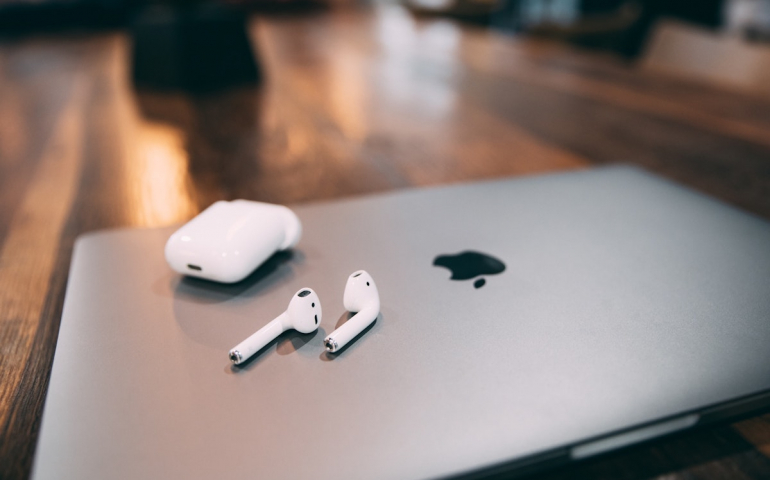What type of environment is depicted in the image?
From the image, respond using a single word or phrase.

Modern study environment